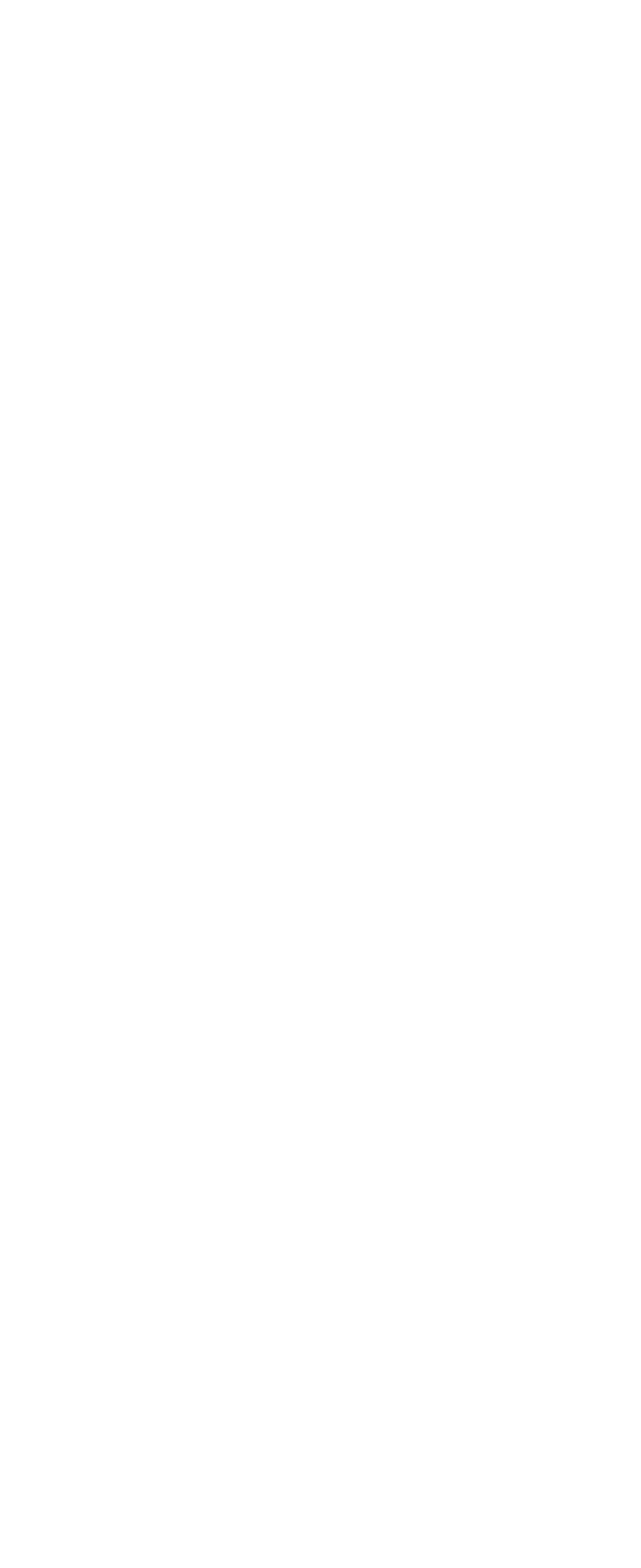With reference to the screenshot, provide a detailed response to the question below:
How many categories are listed?

I counted the number of links under the root element, and there are 18 categories listed, including Cannabis, Finance, Food & Drink, and so on.